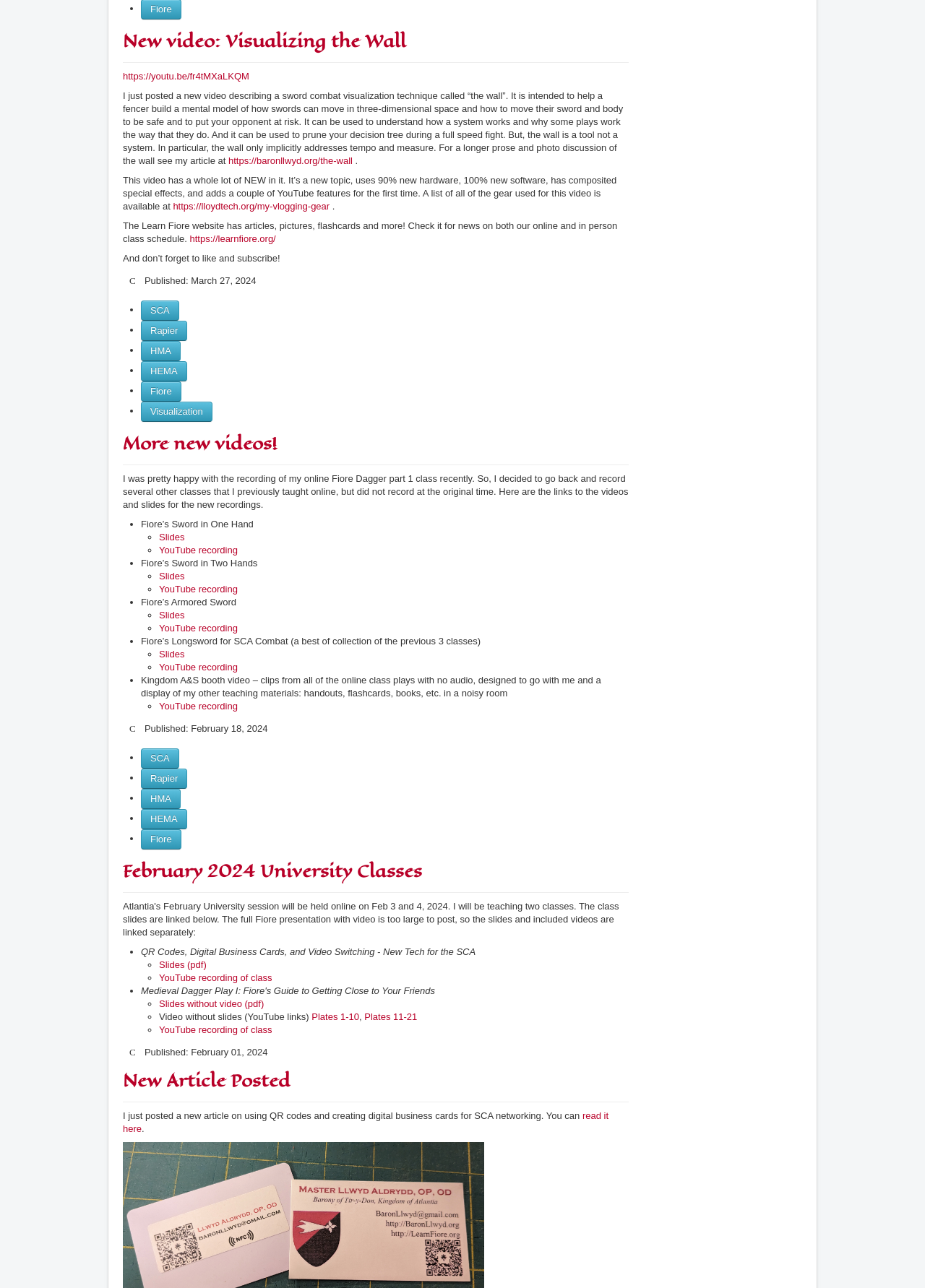Give the bounding box coordinates for this UI element: "YouTube recording". The coordinates should be four float numbers between 0 and 1, arranged as [left, top, right, bottom].

[0.172, 0.514, 0.257, 0.522]